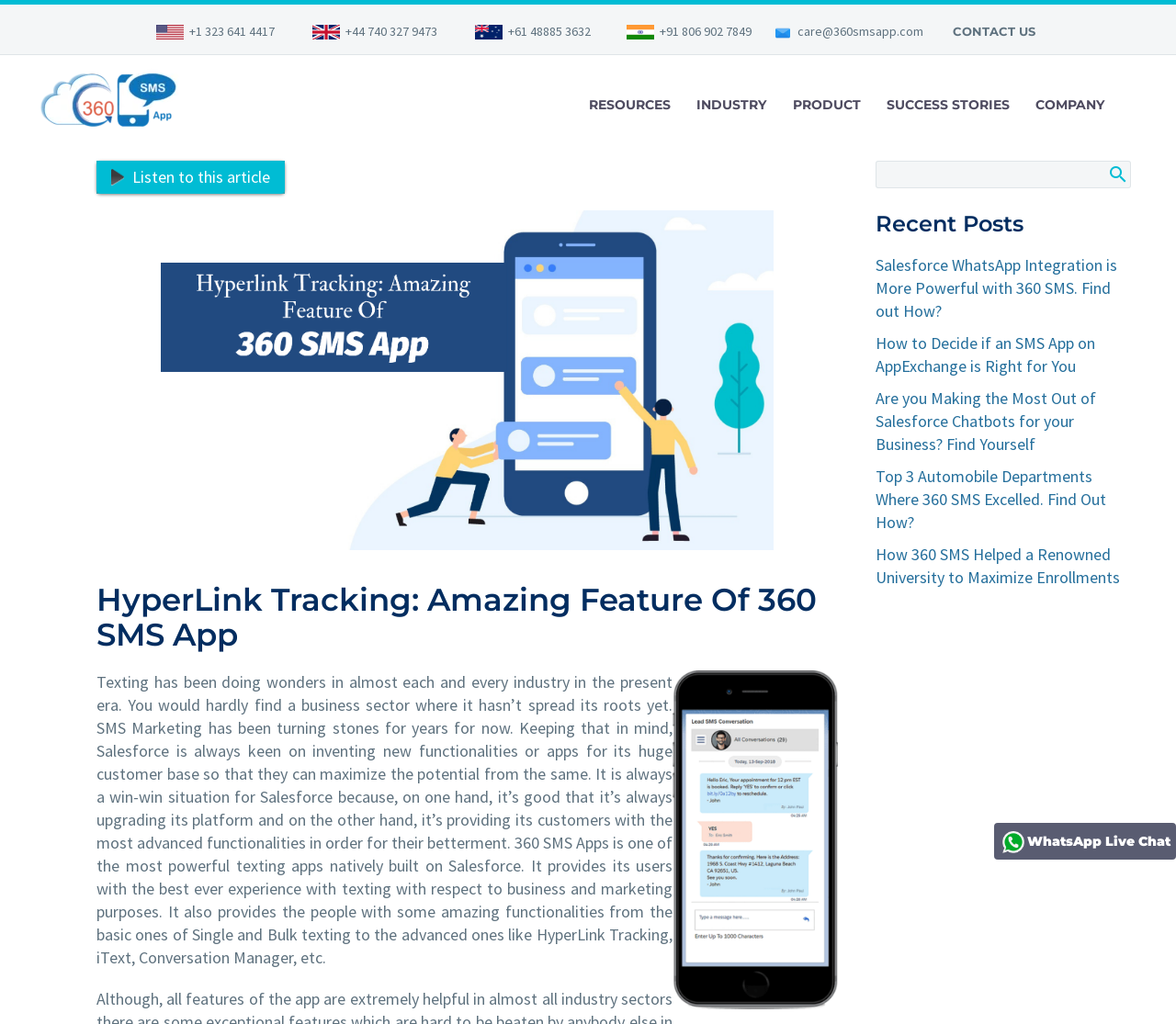What is the feature of 360 SMS App mentioned in the heading?
Please provide a comprehensive and detailed answer to the question.

The heading 'HyperLink Tracking: Amazing Feature Of 360 SMS App' suggests that HyperLink Tracking is a feature of the 360 SMS App.